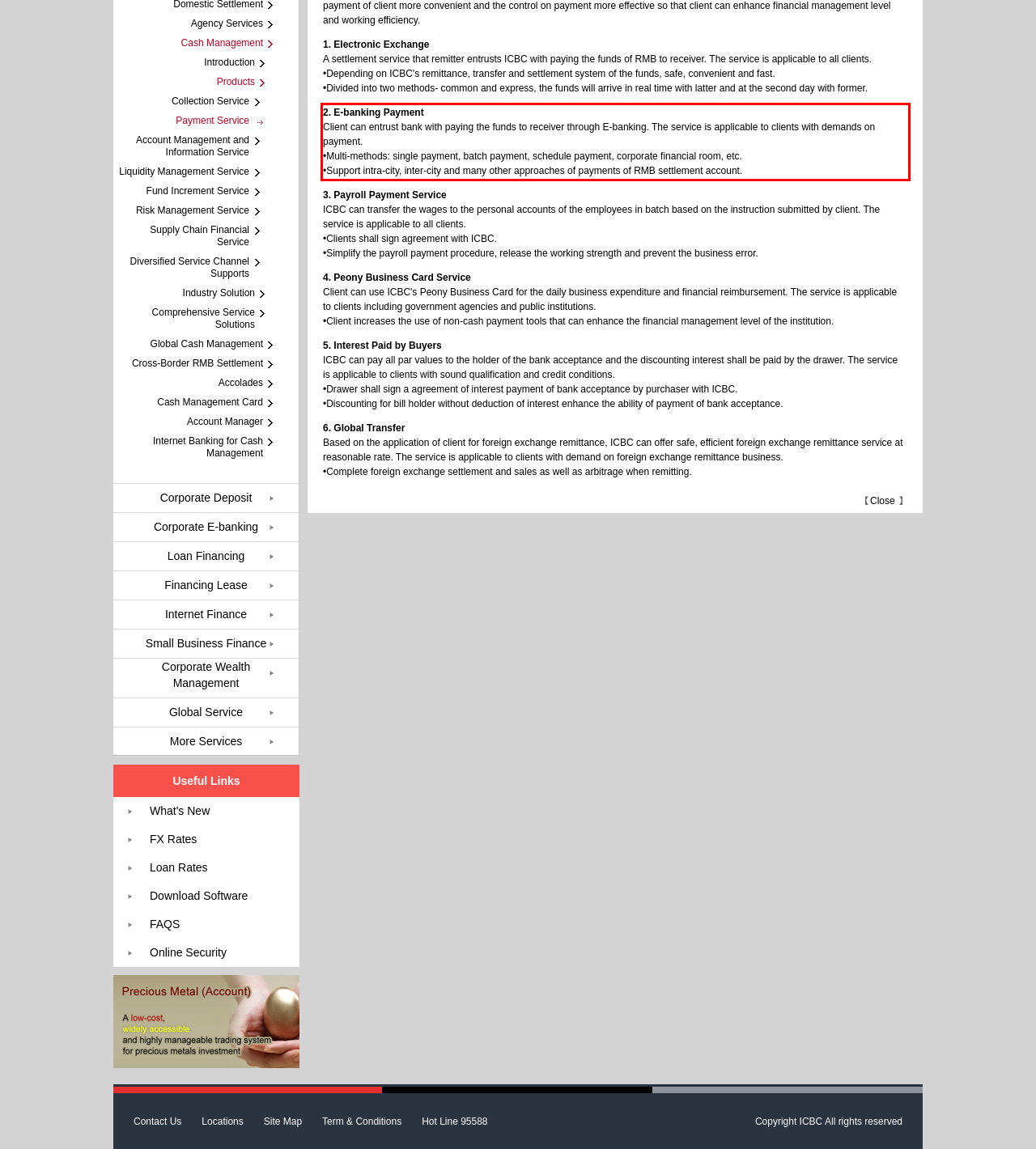Using OCR, extract the text content found within the red bounding box in the given webpage screenshot.

2. E-banking Payment Client can entrust bank with paying the funds to receiver through E-banking. The service is applicable to clients with demands on payment. •Multi-methods: single payment, batch payment, schedule payment, corporate financial room, etc. •Support intra-city, inter-city and many other approaches of payments of RMB settlement account.